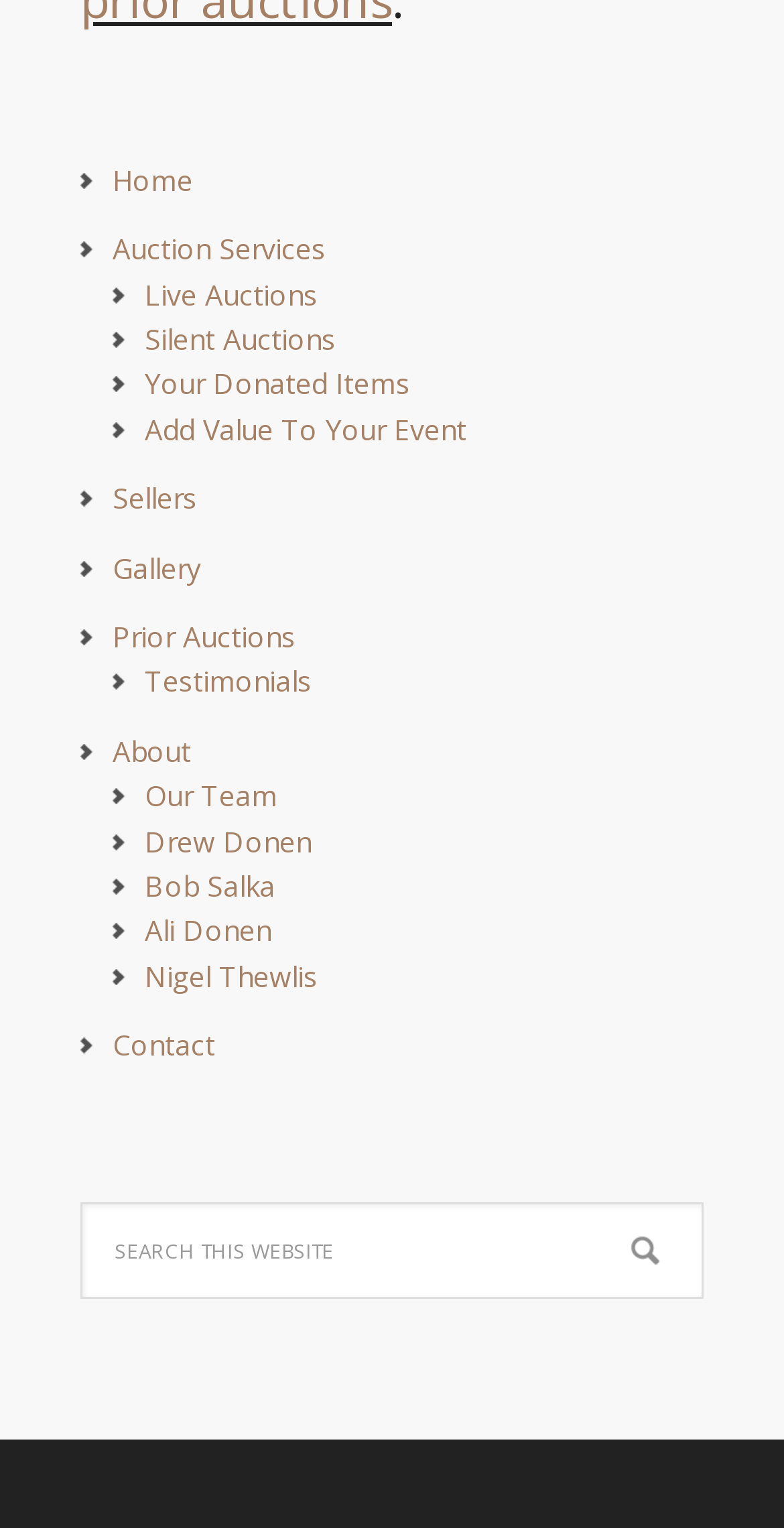What is the first link on the top left?
Relying on the image, give a concise answer in one word or a brief phrase.

Home